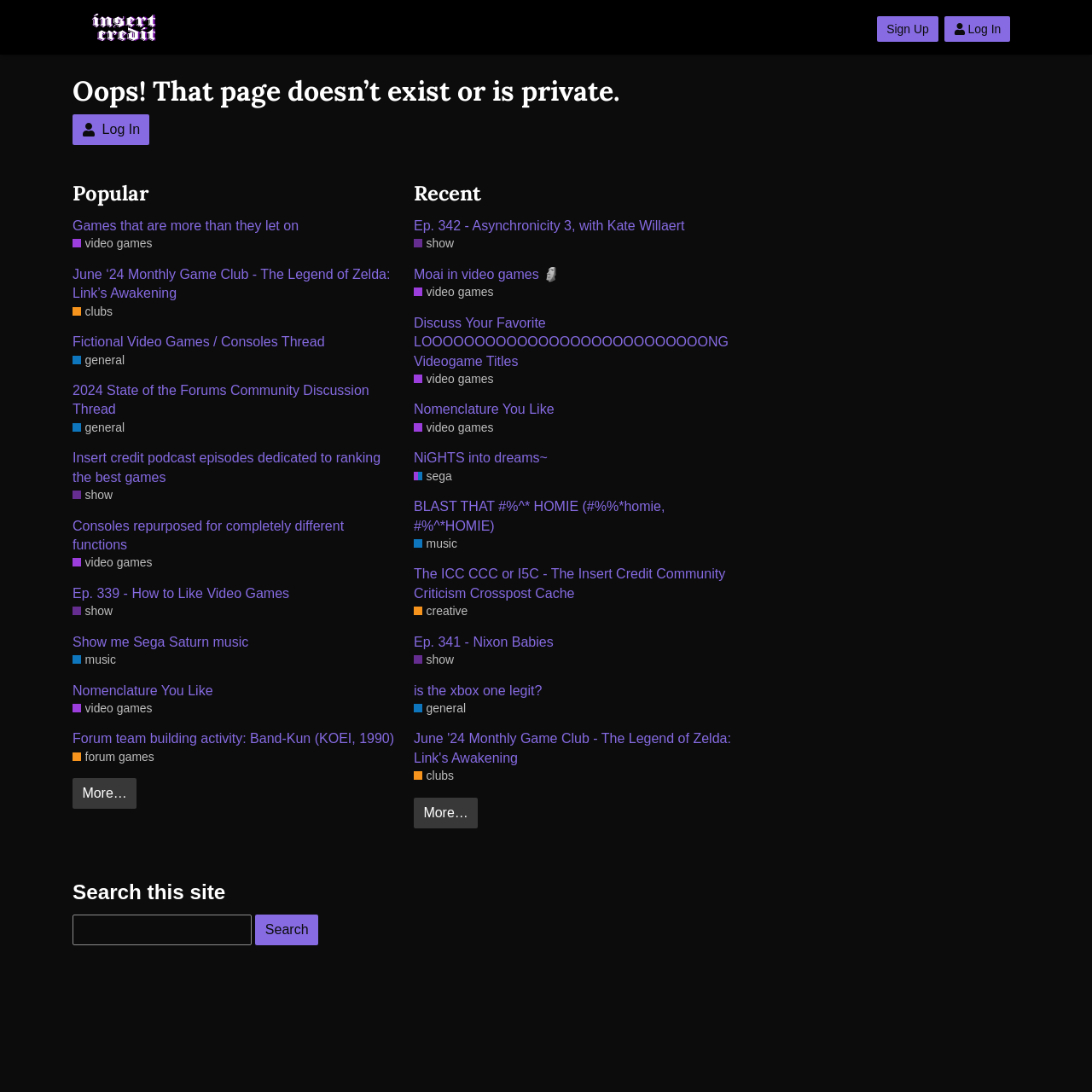What is the name of the podcast mentioned on the page? Based on the screenshot, please respond with a single word or phrase.

Insert credit show